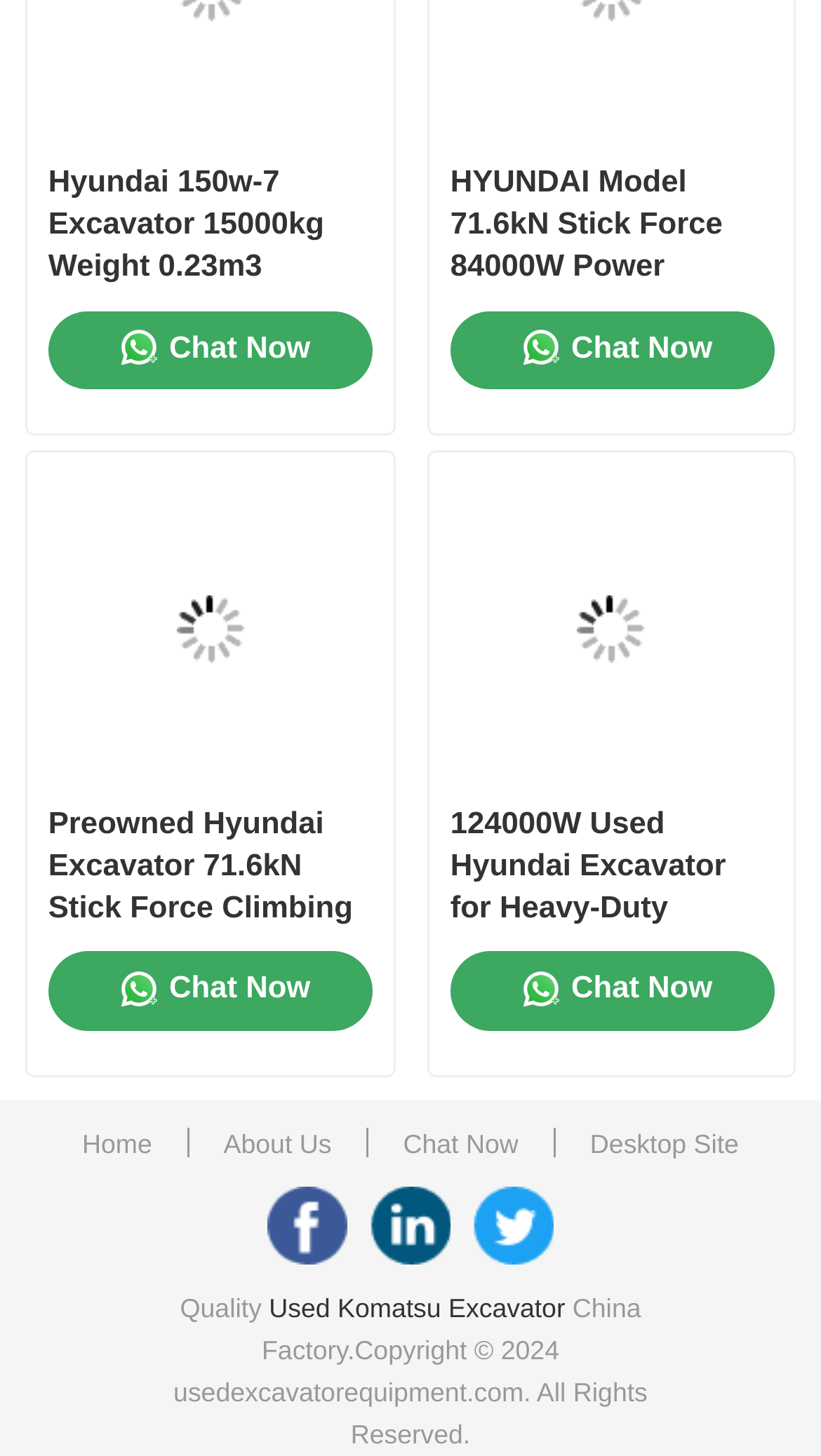Could you find the bounding box coordinates of the clickable area to complete this instruction: "Select an option from the combo box"?

[0.407, 0.893, 0.593, 0.917]